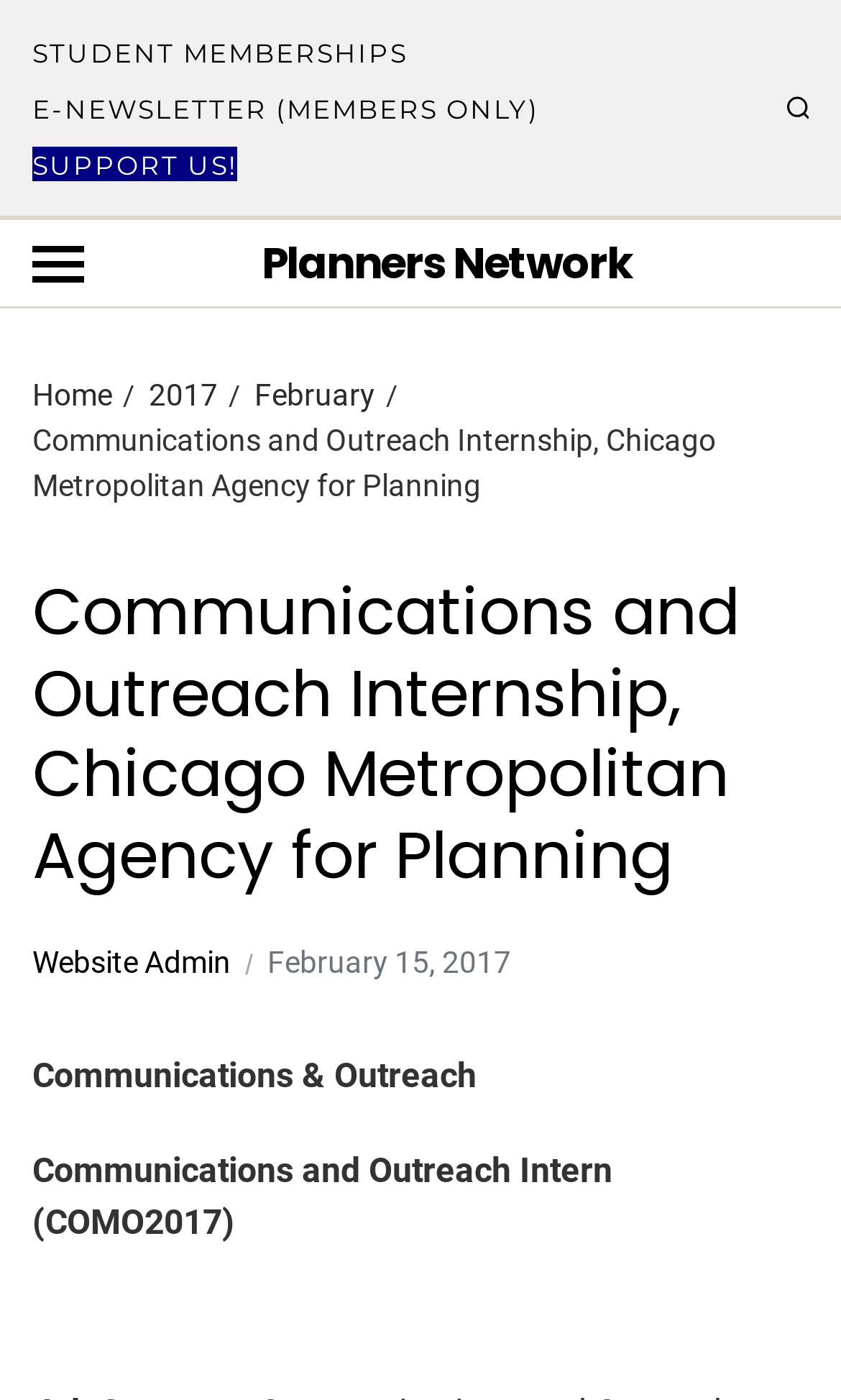Please determine the bounding box coordinates for the UI element described as: "E-Newsletter (Members Only)".

[0.038, 0.066, 0.641, 0.089]